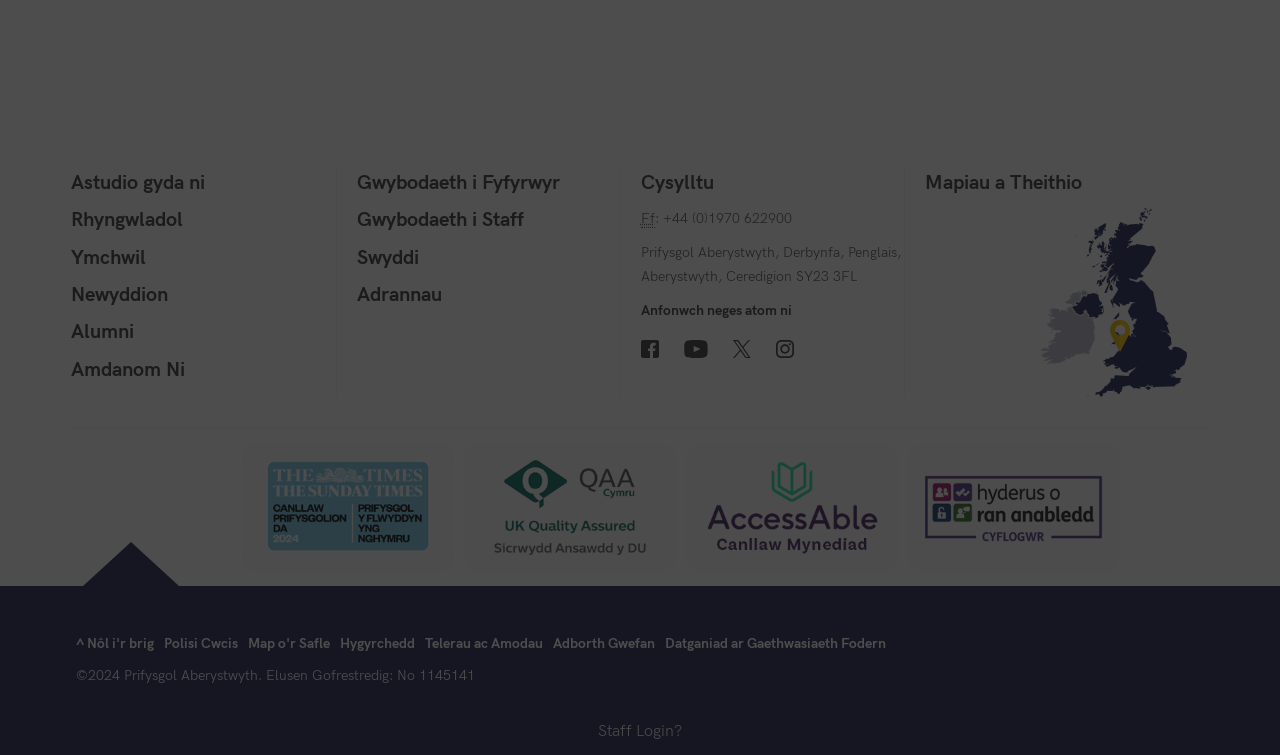Determine the bounding box coordinates of the clickable element necessary to fulfill the instruction: "Login as a staff member". Provide the coordinates as four float numbers within the 0 to 1 range, i.e., [left, top, right, bottom].

[0.467, 0.952, 0.527, 0.98]